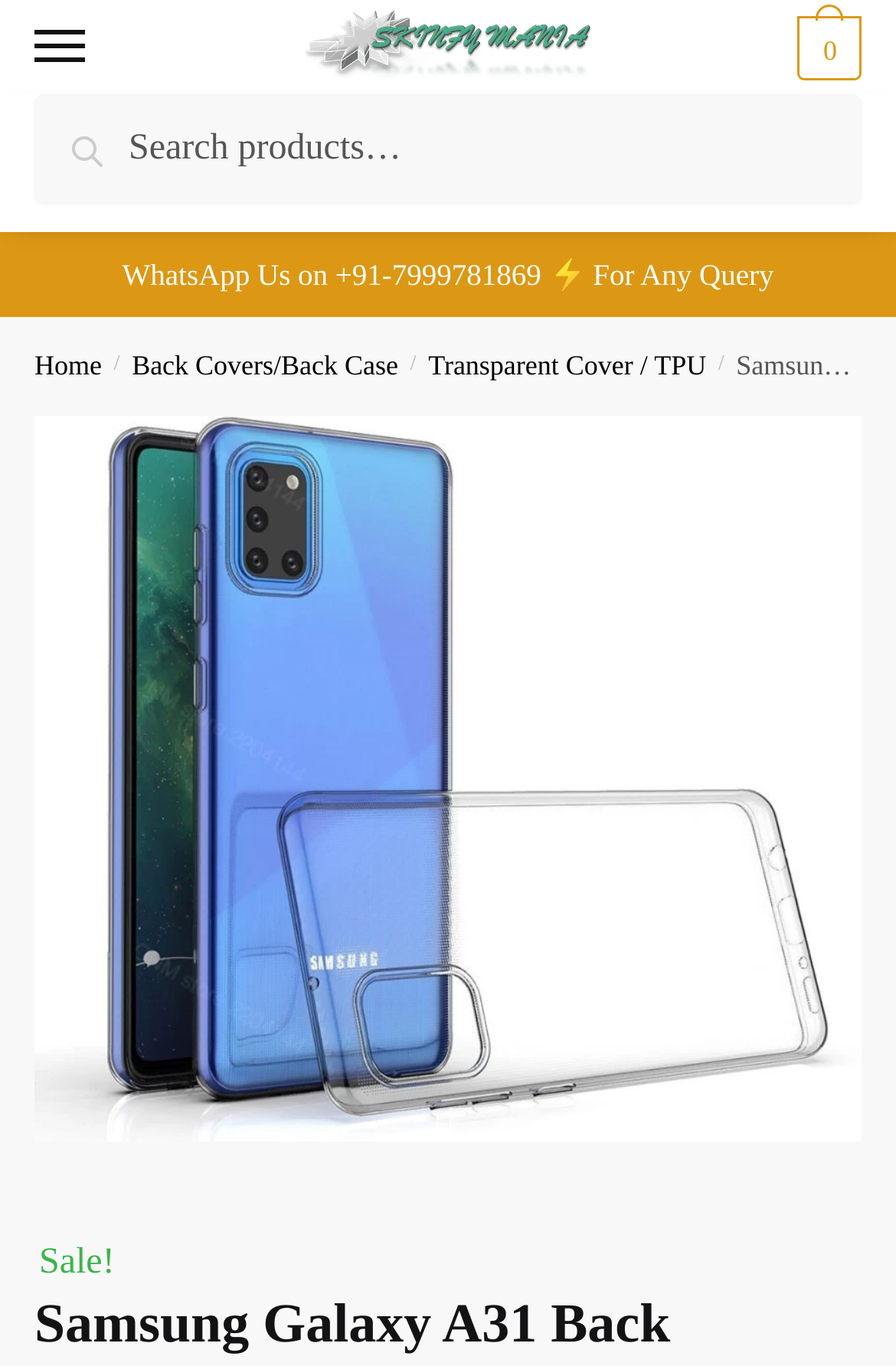How can I contact the website for queries?
Can you give a detailed and elaborate answer to the question?

The contact information is located at the top of the webpage, and it provides a WhatsApp number +91-7999781869 for any queries. This suggests that I can contact the website through WhatsApp for any questions or concerns.